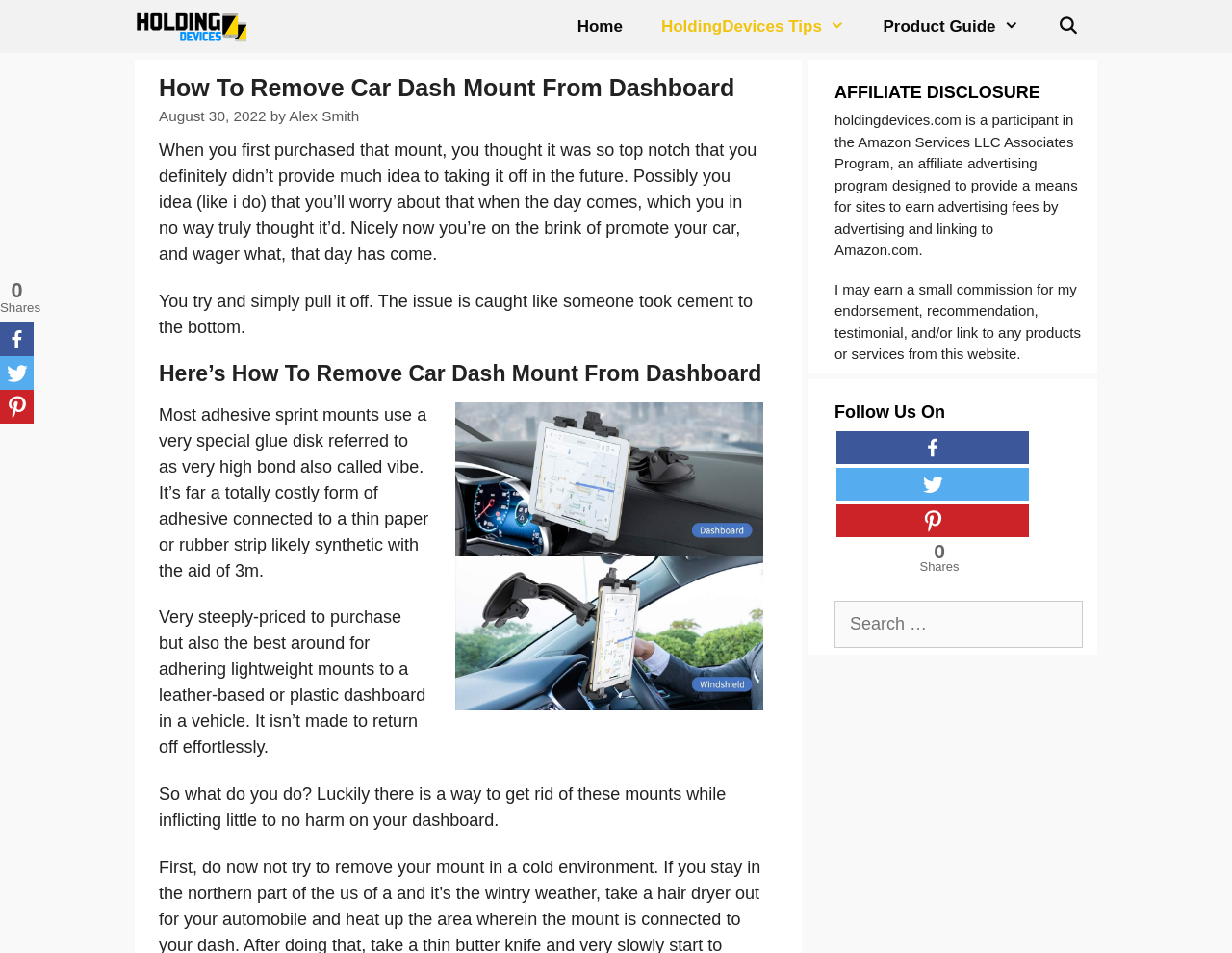How many social media platforms are listed in the 'Follow Us On' section?
Look at the screenshot and provide an in-depth answer.

The 'Follow Us On' section lists three social media platforms: Facebook, Twitter, and Pinterest, which can be found in the complementary section of the webpage.